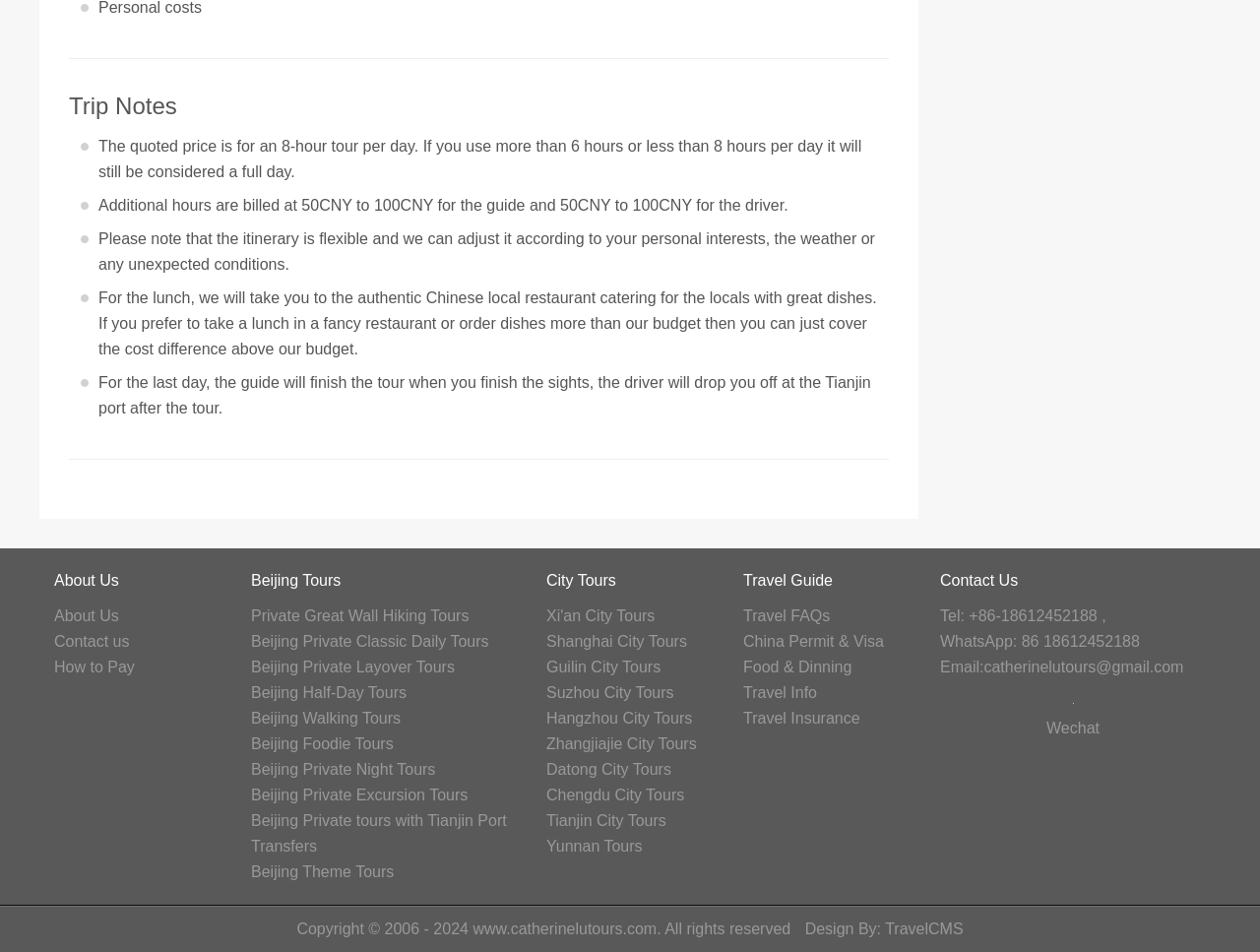Please determine the bounding box coordinates for the element that should be clicked to follow these instructions: "Read the article about Alan Shearer".

None